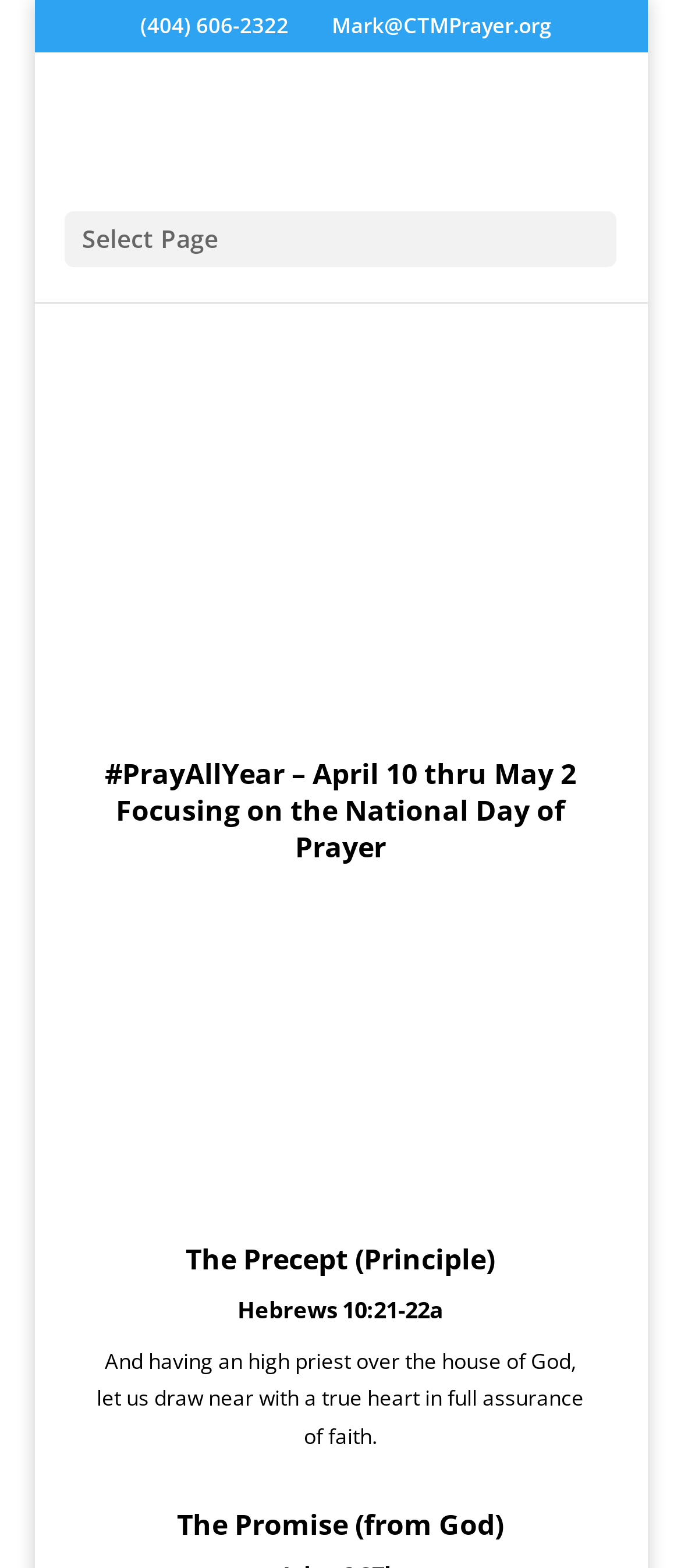Using the information from the screenshot, answer the following question thoroughly:
What is the Bible verse mentioned?

I found the Bible verse by looking at the section with the heading 'Hebrews 10:21-22a', where I saw a heading element with the Bible verse 'Hebrews 10:21-22a'.